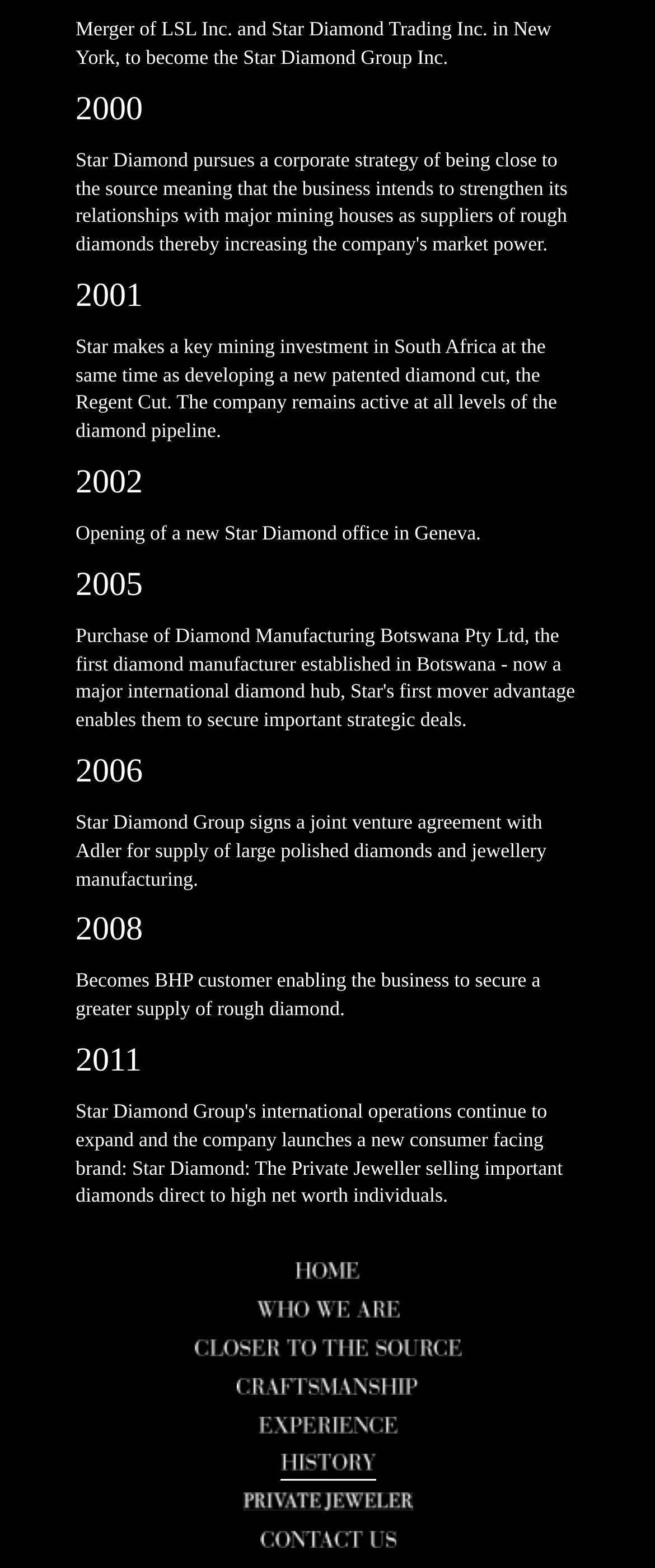Locate the bounding box coordinates of the clickable part needed for the task: "Contact us".

[0.396, 0.969, 0.604, 0.993]